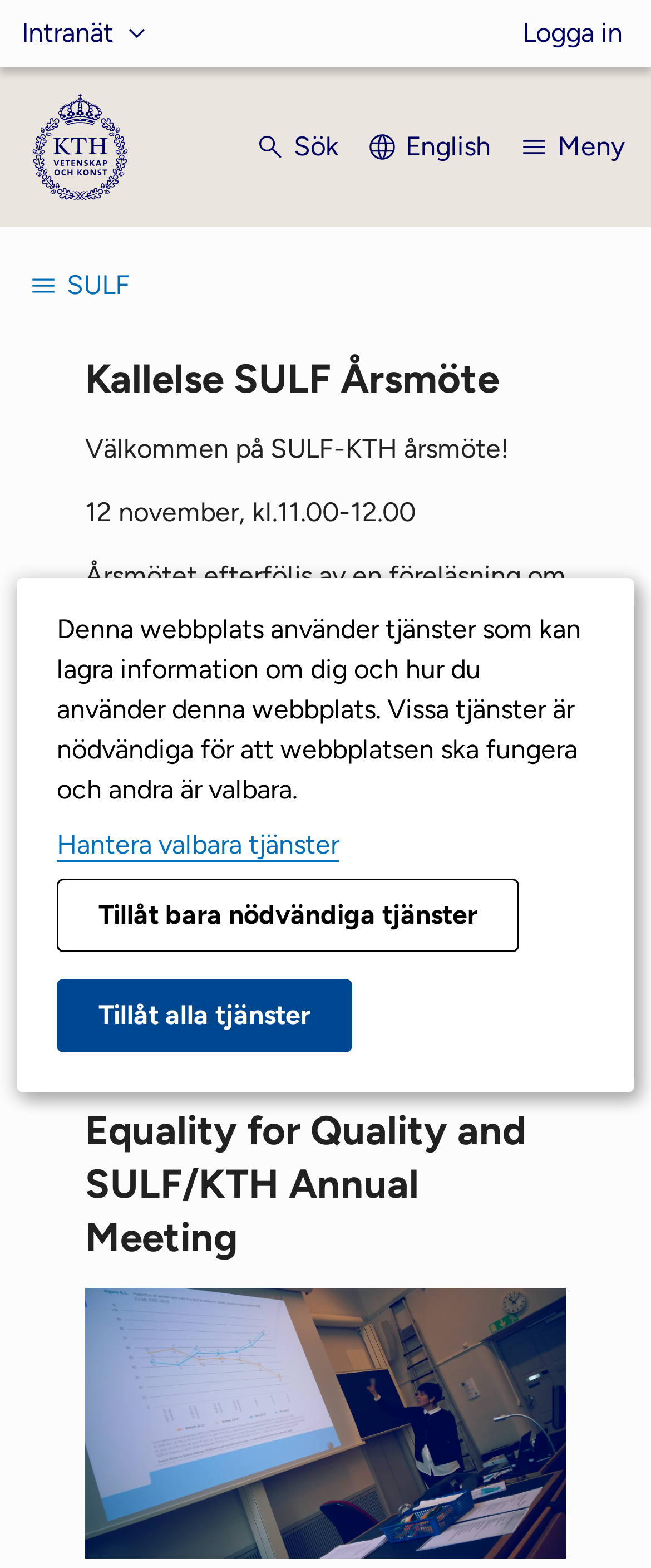Predict the bounding box coordinates of the area that should be clicked to accomplish the following instruction: "Search using the 'Sök' button". The bounding box coordinates should consist of four float numbers between 0 and 1, i.e., [left, top, right, bottom].

[0.39, 0.072, 0.521, 0.115]